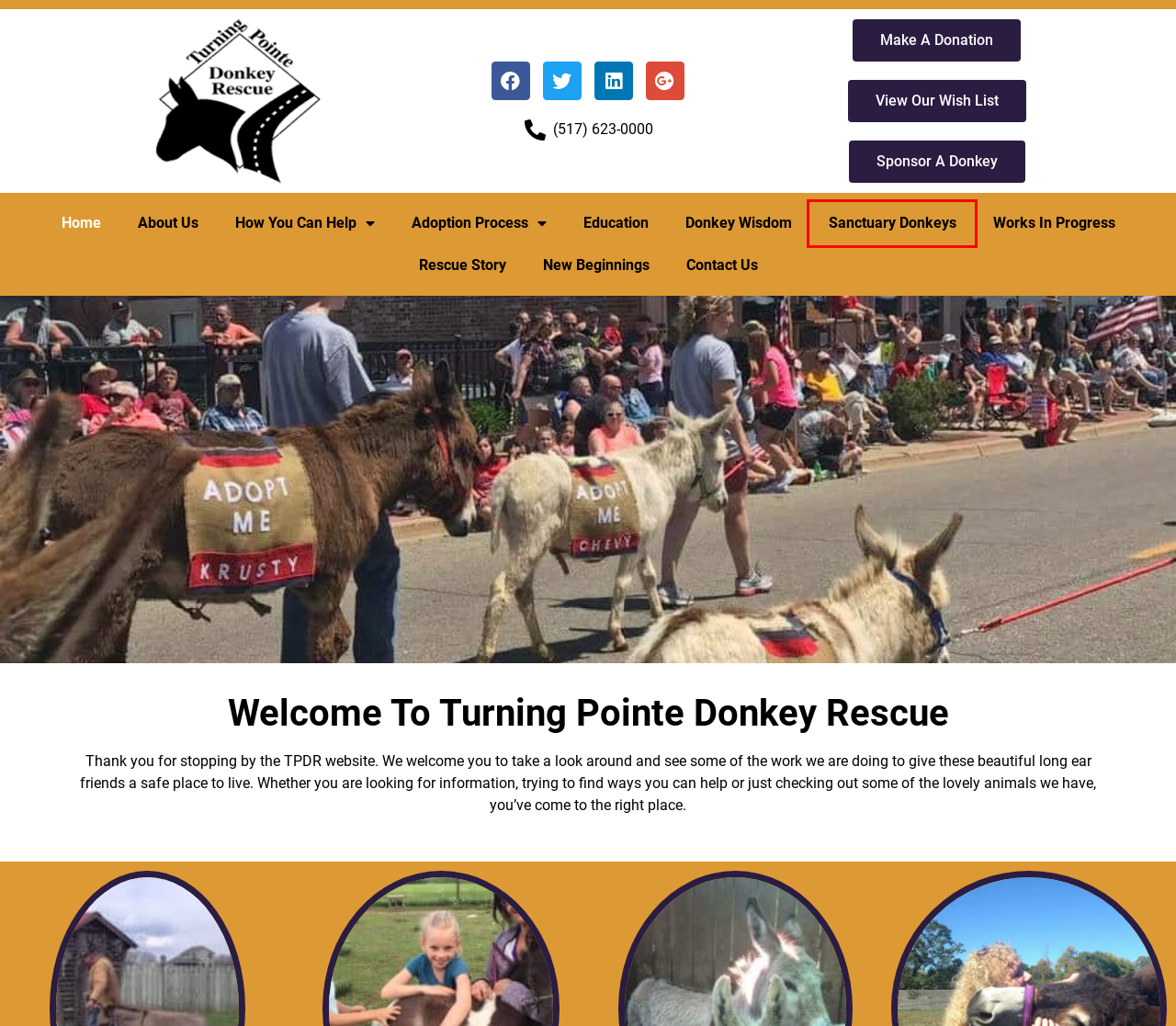Observe the provided screenshot of a webpage that has a red rectangle bounding box. Determine the webpage description that best matches the new webpage after clicking the element inside the red bounding box. Here are the candidates:
A. Wish List – Turning Pointe Donkey Rescue
B. Sponsor a Donkey – Turning Pointe Donkey Rescue
C. New Beginnings – Turning Pointe Donkey Rescue
D. Education – Turning Pointe Donkey Rescue
E. Donkey Wisdom – Turning Pointe Donkey Rescue
F. Works In Progress – Turning Pointe Donkey Rescue
G. Donation Page – Turning Pointe Donkey Rescue
H. Sanctuary Donkeys – Turning Pointe Donkey Rescue

H